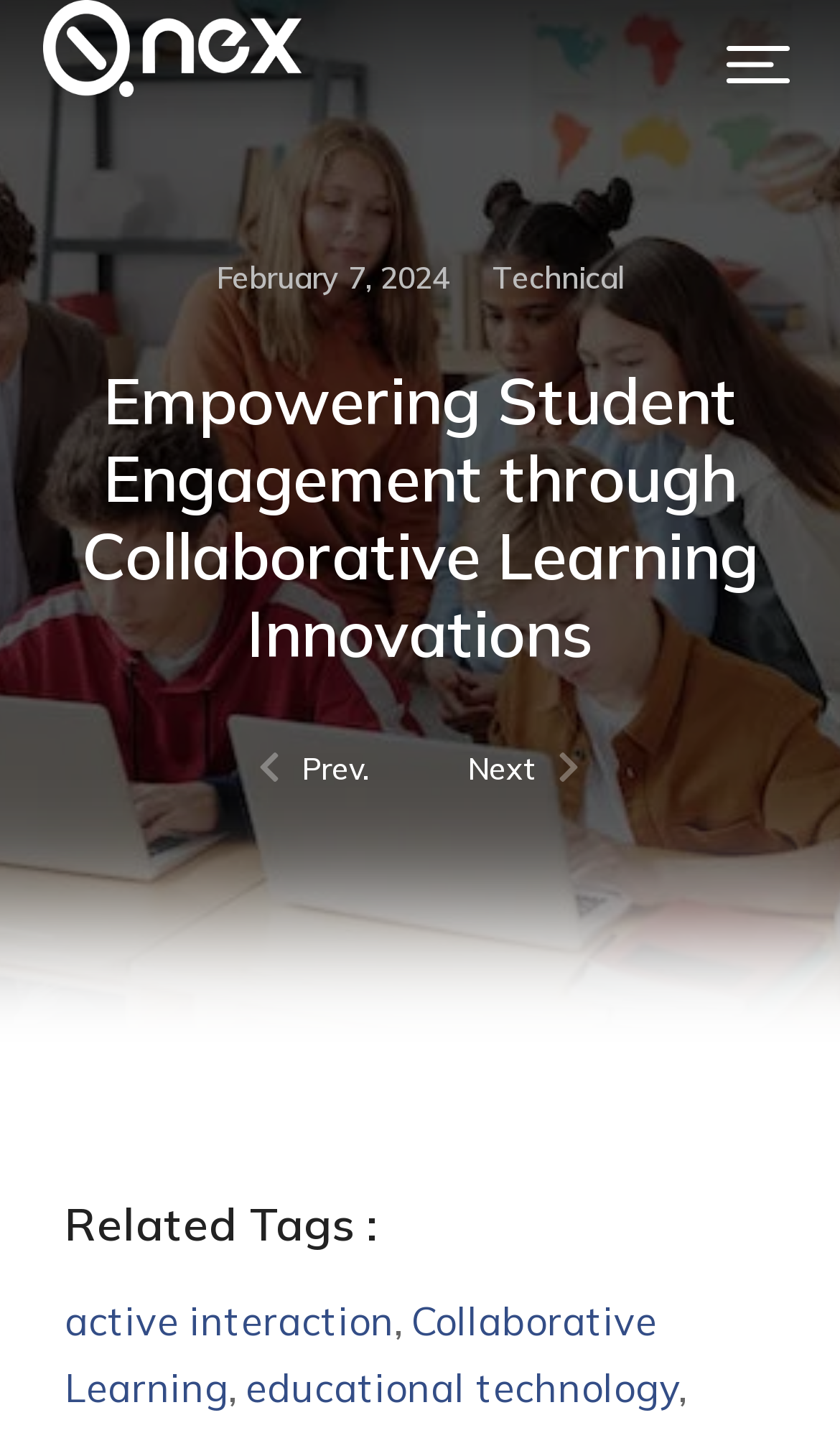Please find the bounding box coordinates (top-left x, top-left y, bottom-right x, bottom-right y) in the screenshot for the UI element described as follows: Cake Geek Magazine

None